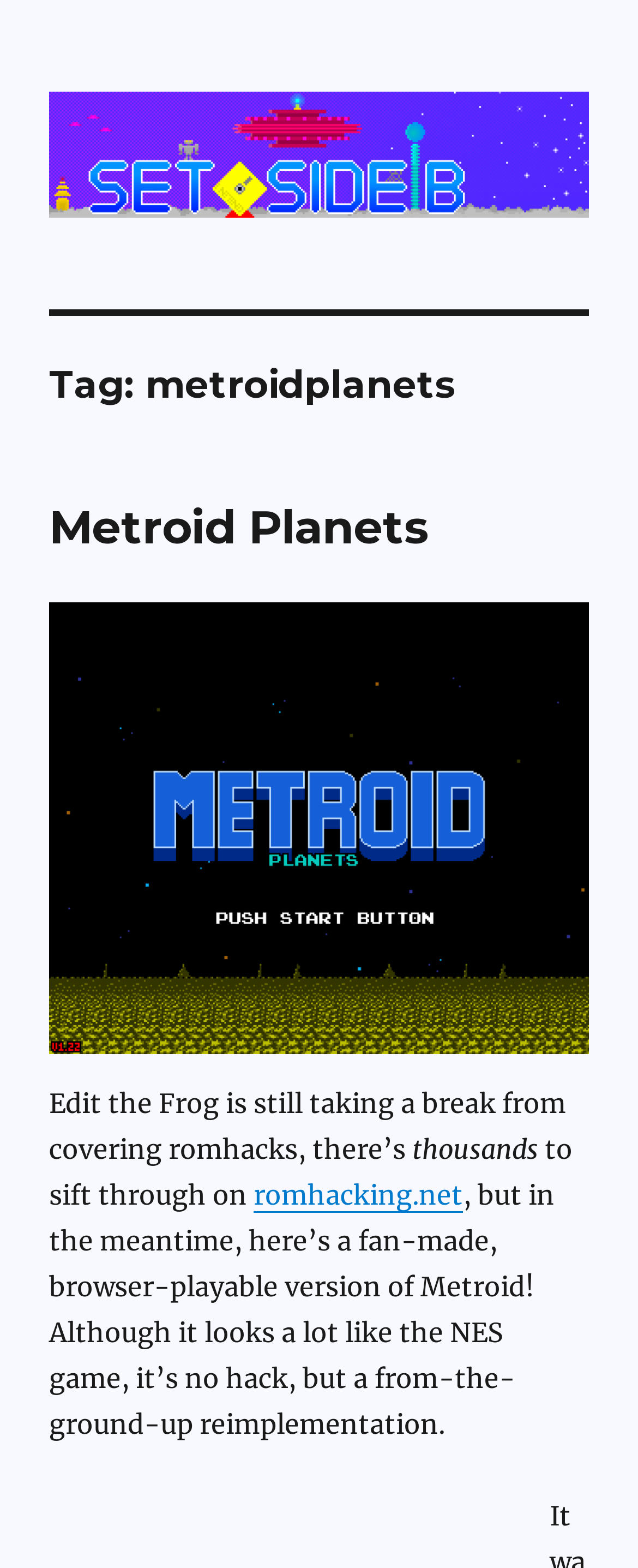Provide a comprehensive description of the webpage.

The webpage is about Metroid Planets, a fan-made, browser-playable version of Metroid. At the top, there are two links with the text "Set Side B" positioned side by side, with the second link containing an image. Below these links, there is a header section with the tag "metroidplanets" and a heading that reads "Metroid Planets". 

To the right of the heading, there is a link with the same text "Metroid Planets". Below this header section, there is a figure element, which is likely an image. 

The main content of the webpage is a block of text that starts with "Edit the Frog is still taking a break from covering romhacks, there’s" and continues with several paragraphs. The text mentions romhacking.net and provides a brief description of the fan-made Metroid game. The text is divided into several static text elements, with some words or phrases separated from the rest of the text. There is also a link to romhacking.net within the text.